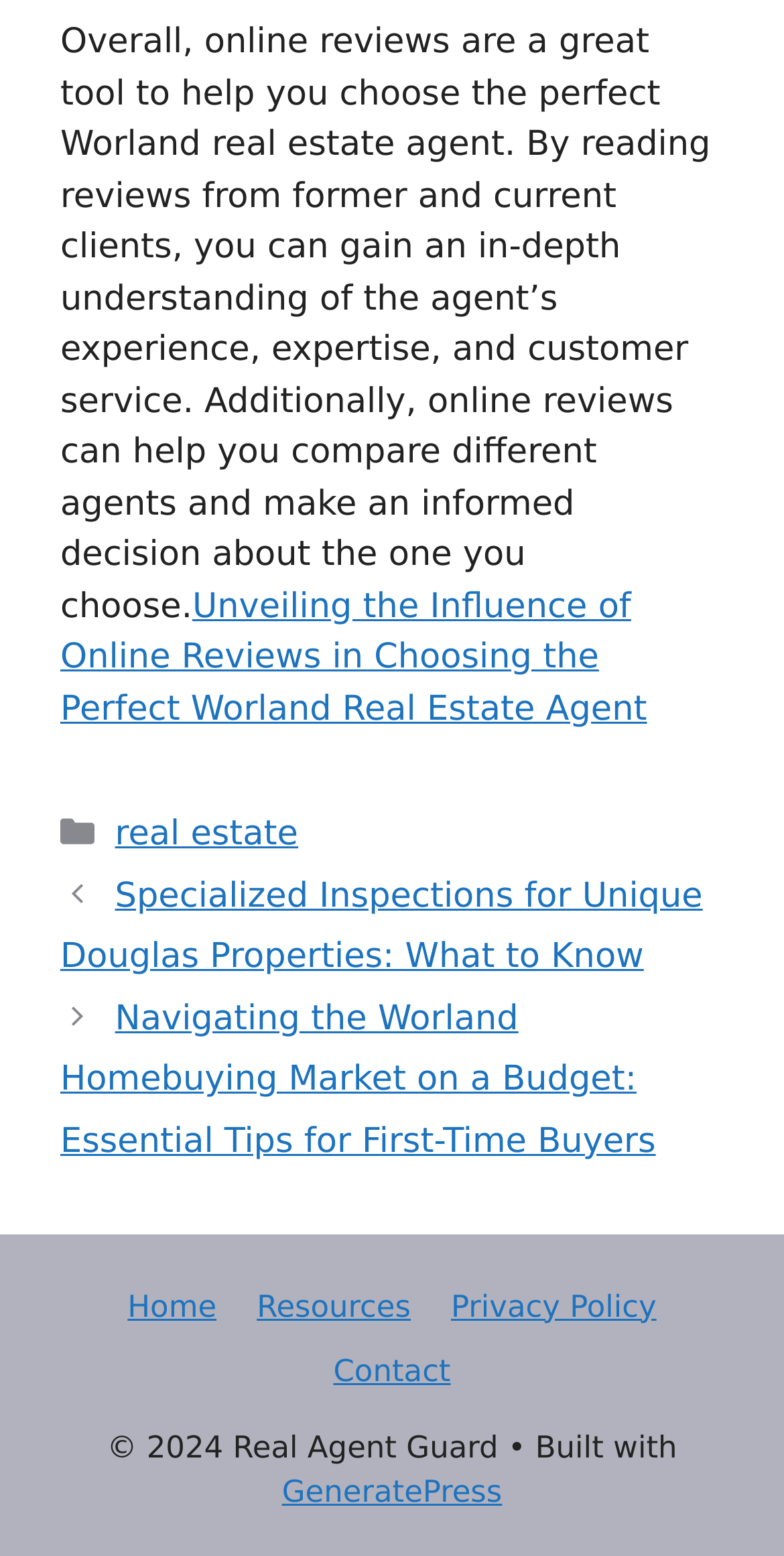Determine the bounding box coordinates of the area to click in order to meet this instruction: "Contact the agent".

[0.425, 0.87, 0.575, 0.893]